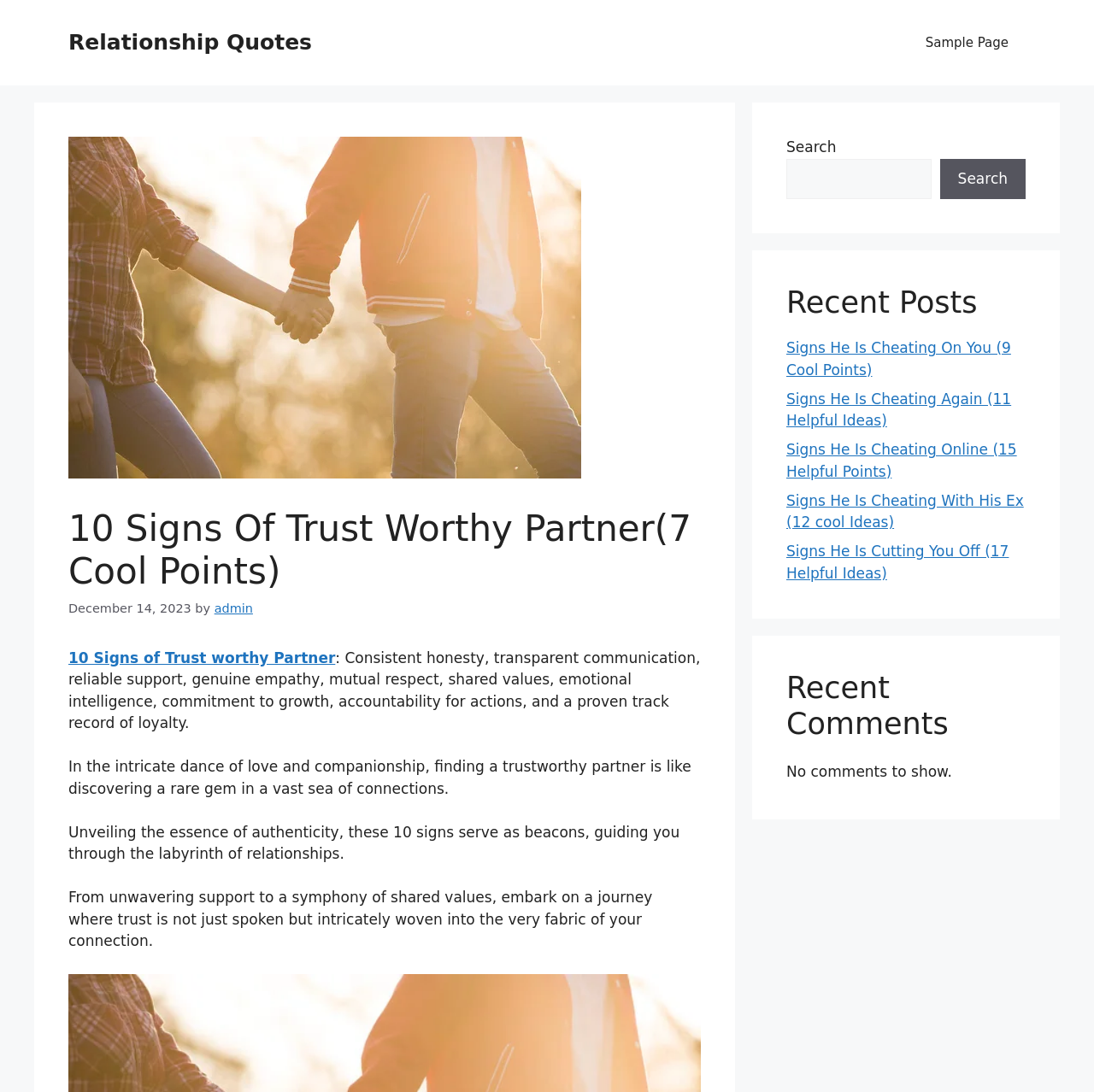Please pinpoint the bounding box coordinates for the region I should click to adhere to this instruction: "Explore Recent Posts".

[0.719, 0.261, 0.938, 0.293]